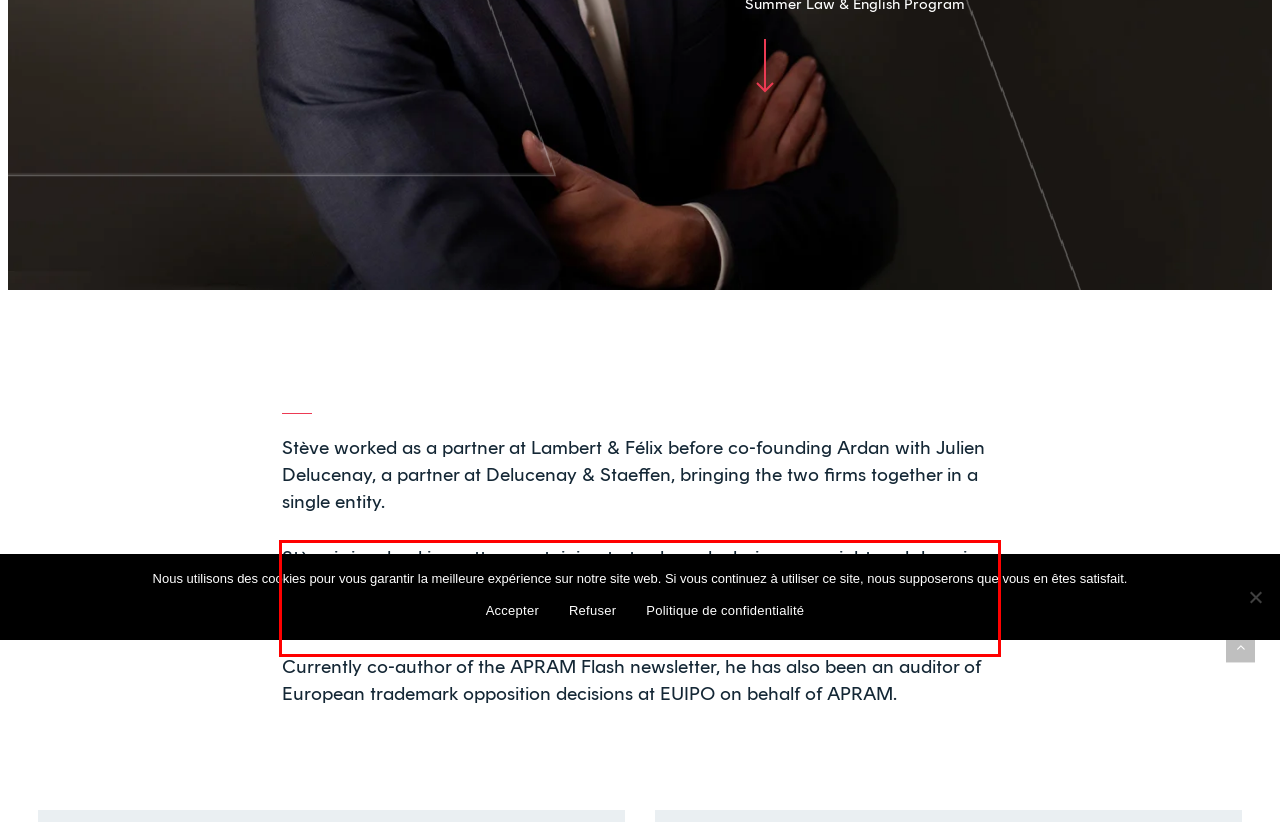Please look at the webpage screenshot and extract the text enclosed by the red bounding box.

Stève is involved in matters pertaining to trademark, design, copyright and domain name law, as well as implementing protection and managing and defending them (litigation).